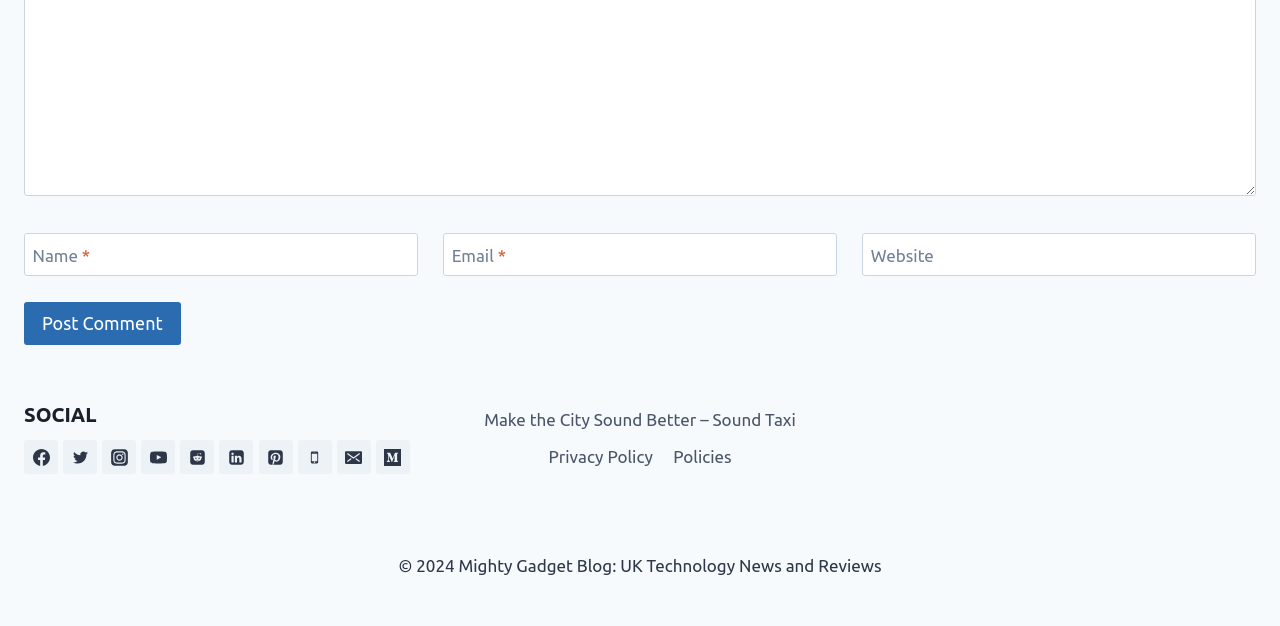Identify the bounding box coordinates of the section that should be clicked to achieve the task described: "Click the Twitter link".

[0.049, 0.704, 0.076, 0.758]